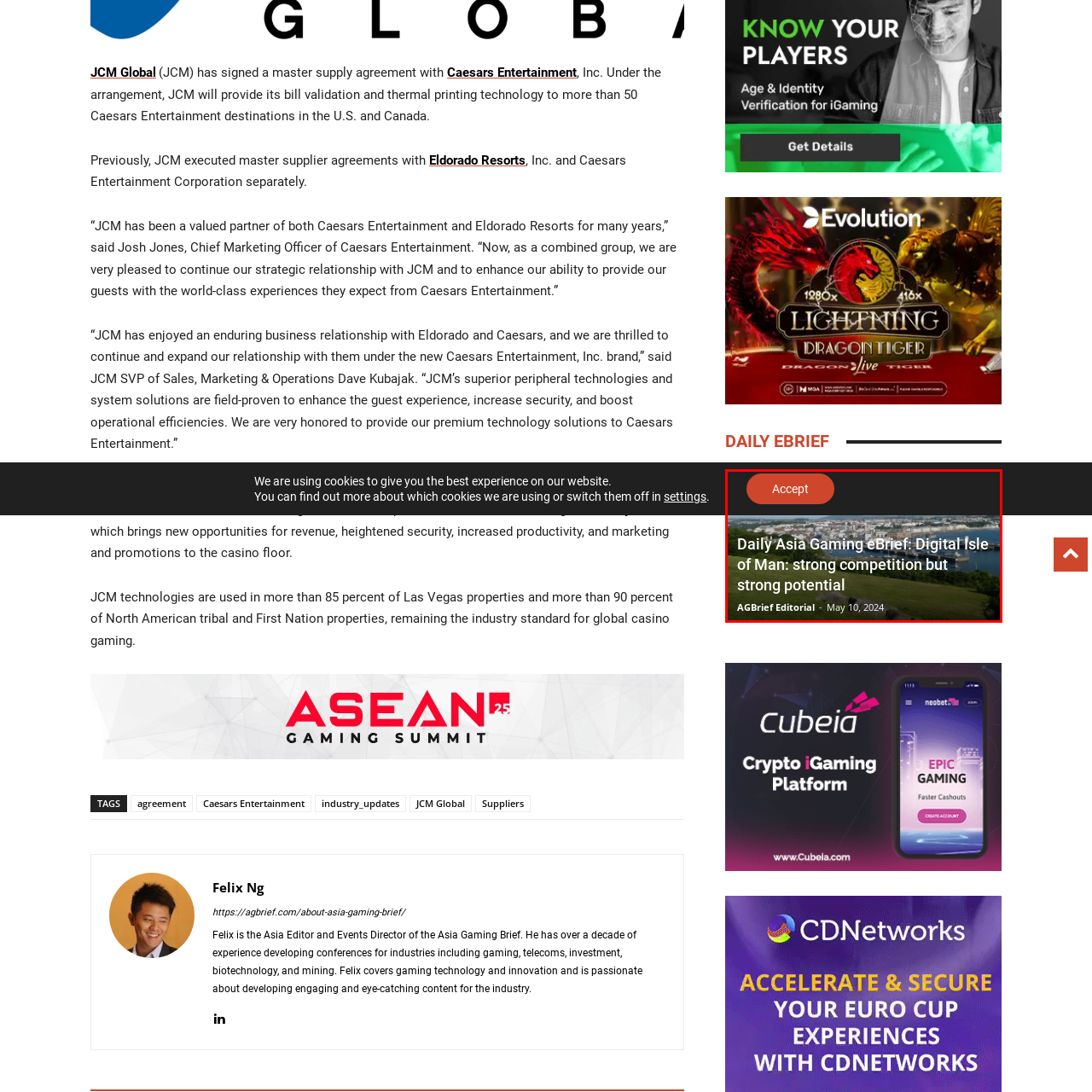View the part of the image surrounded by red, Who is the attributed publisher of the editorial? Respond with a concise word or phrase.

AGBrief Editorial